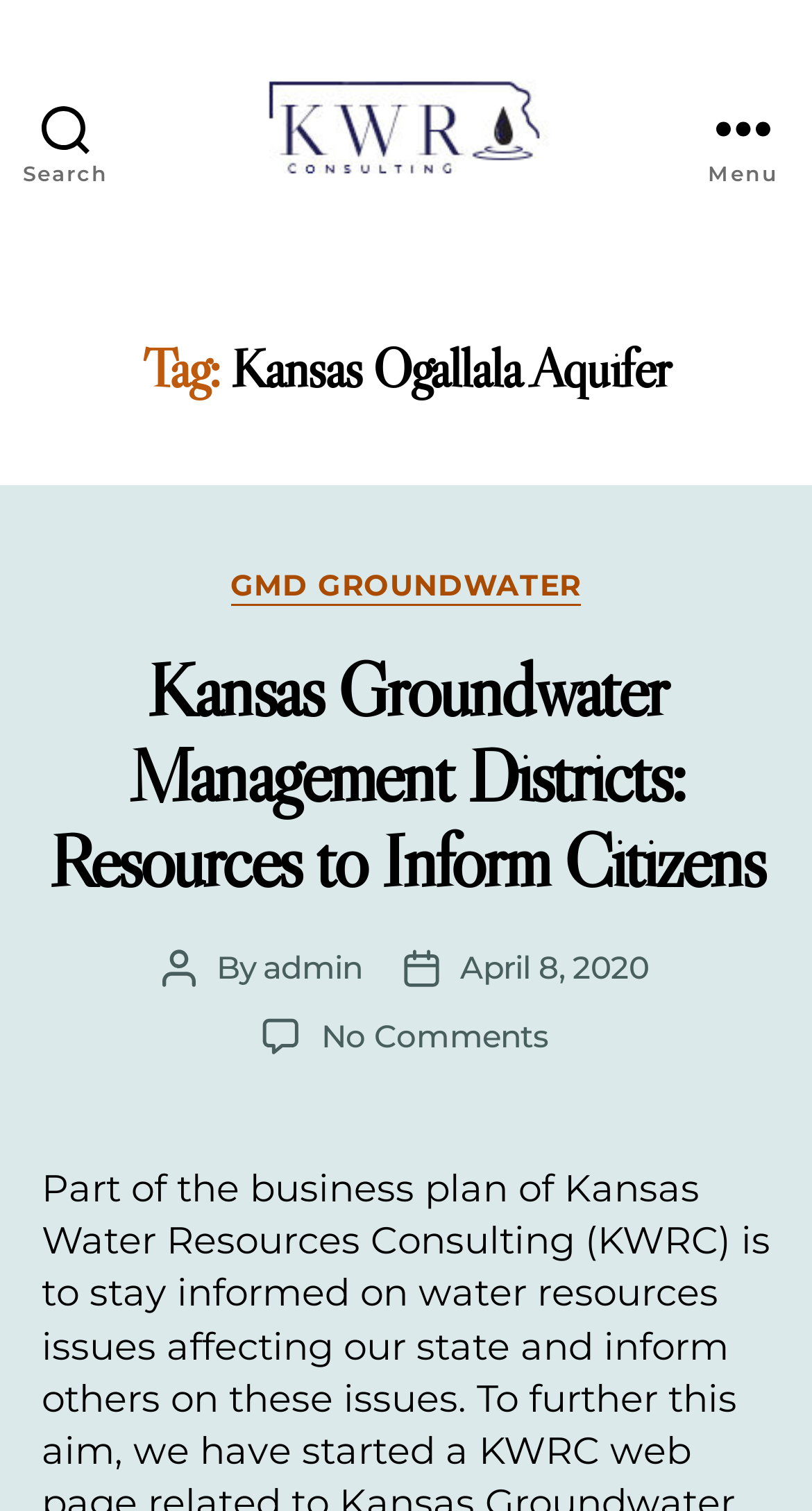Write a detailed summary of the webpage, including text, images, and layout.

The webpage is about the Kansas Ogallala Aquifer Archives, with a focus on Kansas Water Resources Consulting. At the top left, there is a search button. Next to it, on the top center, is a link to Kansas Water Resources Consulting, accompanied by an image with the same name. On the top right, there is a menu button.

Below the top section, there is a header with a heading that reads "Tag: Kansas Ogallala Aquifer". Underneath, there is a section with a heading that says "Kansas Groundwater Management Districts: Resources to Inform Citizens". This section contains a link to the same title, indicating that it is a clickable article or post.

To the right of the article title, there is a section with categories, including a link to "GMD GROUNDWATER". Below this, there is information about the post, including the author, "admin", and the post date, "April 8, 2020". There is also a link to "No Comments" on the same article.

Overall, the webpage appears to be a blog or article page focused on Kansas groundwater management and resources, with a search function and menu at the top, and a main article section with related links and information.